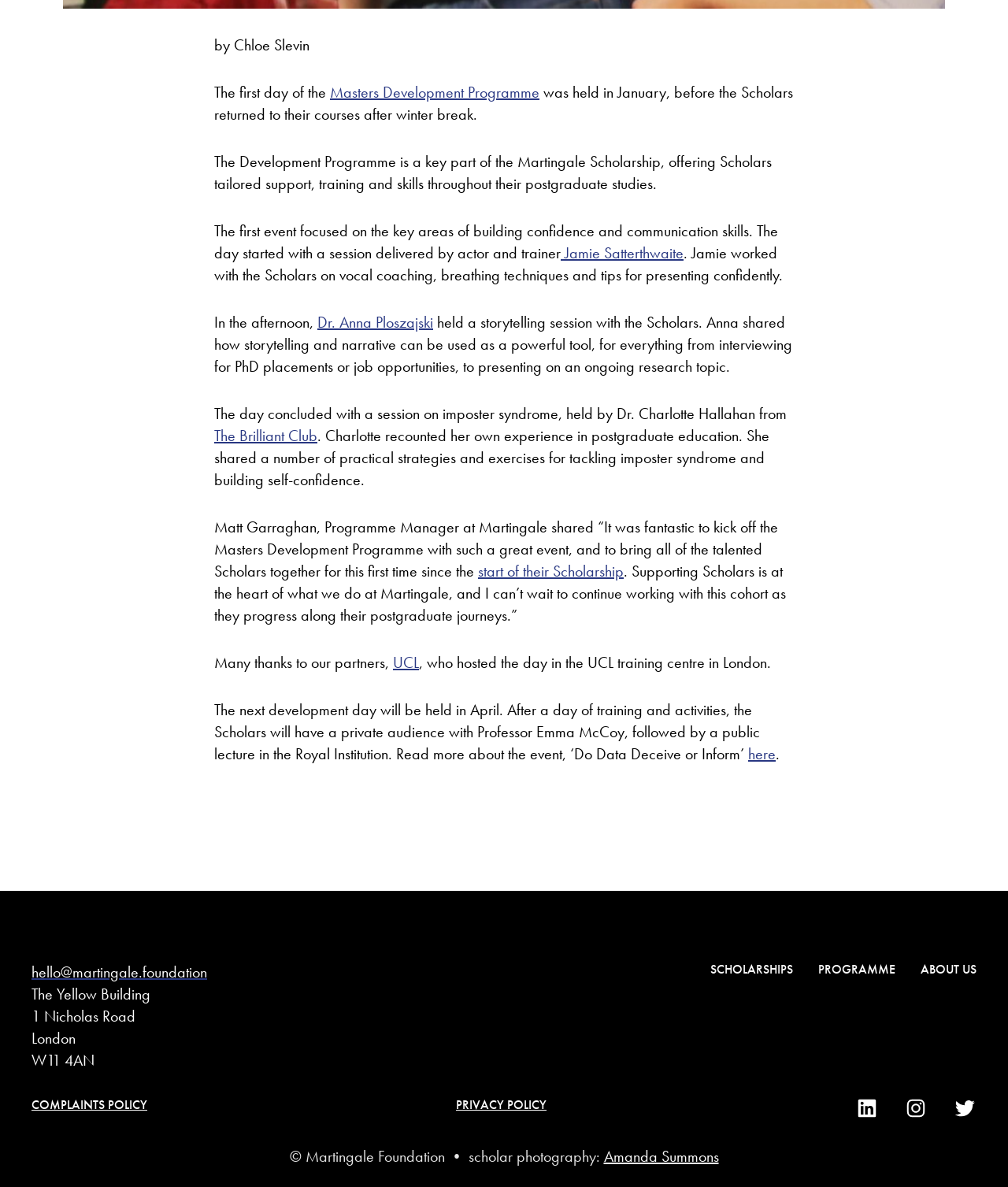What is the name of the actor and trainer who delivered a session on vocal coaching?
Please answer the question with a single word or phrase, referencing the image.

Jamie Satterthwaite